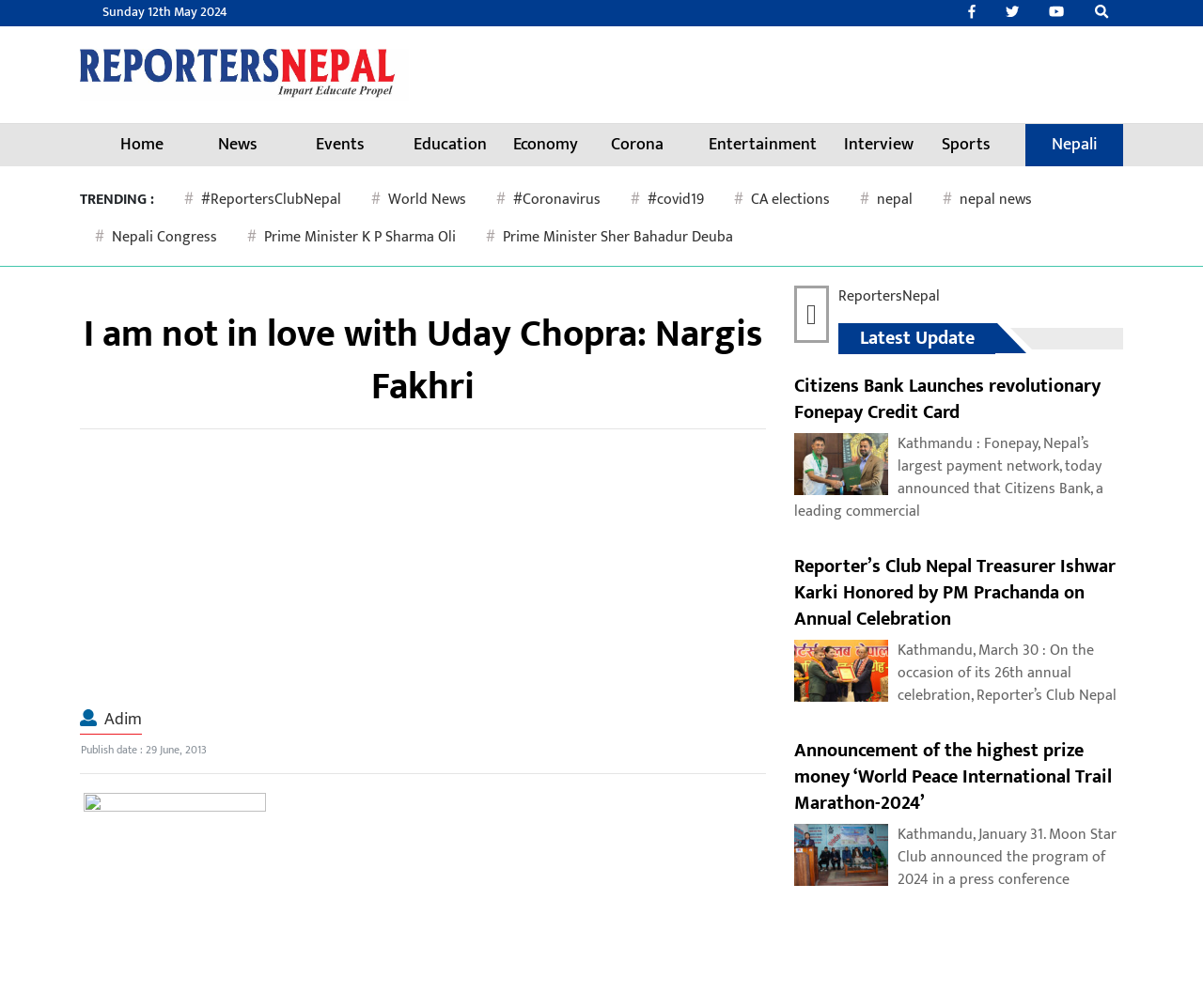Please respond to the question using a single word or phrase:
Who is the author of the news article?

Not specified